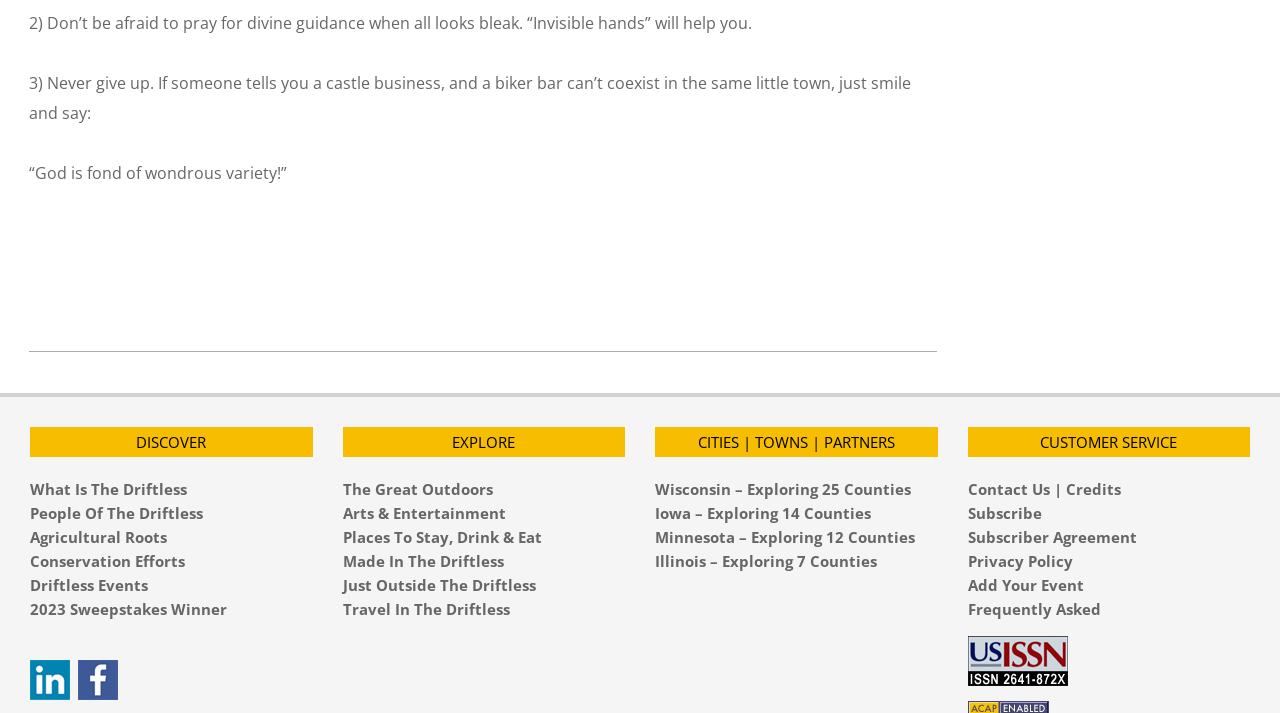Identify the bounding box coordinates of the region that needs to be clicked to carry out this instruction: "Click on 'What Is The Driftless'". Provide these coordinates as four float numbers ranging from 0 to 1, i.e., [left, top, right, bottom].

[0.023, 0.672, 0.146, 0.7]